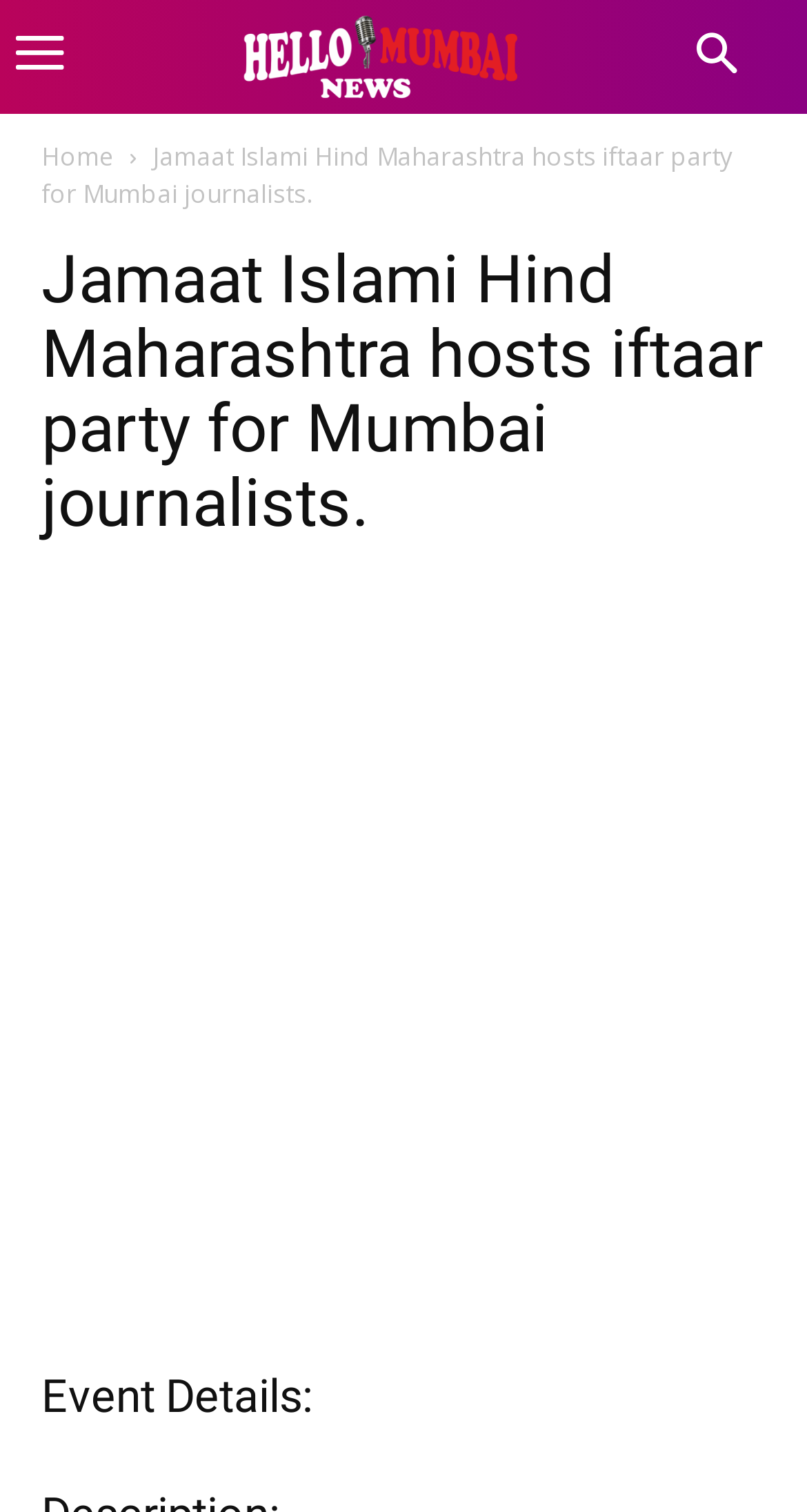What is the category of the event mentioned in the webpage?
Based on the visual details in the image, please answer the question thoroughly.

The answer can be found in the heading element which says 'Event Details:', indicating that the event mentioned in the webpage is categorized as an 'Event'.